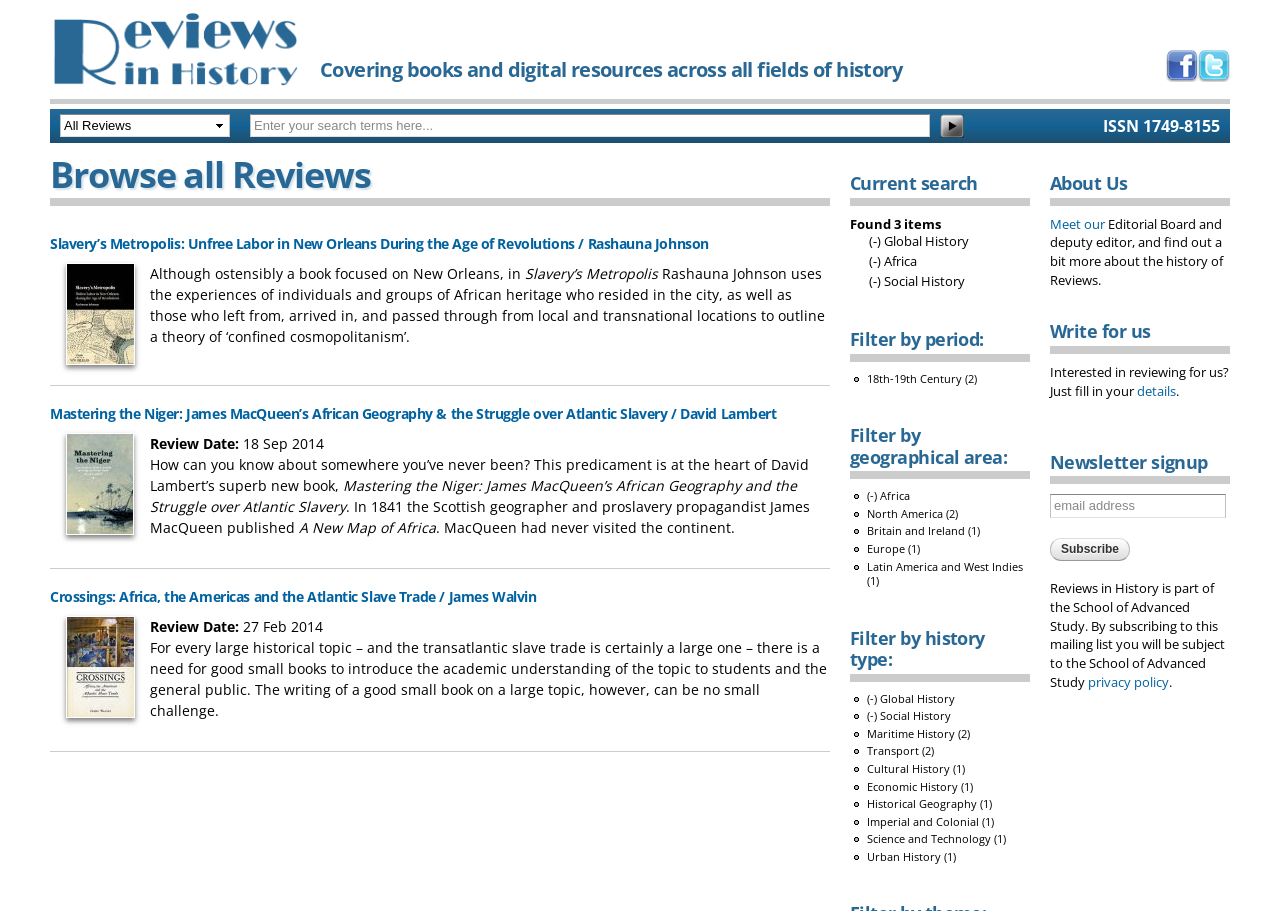Please determine the bounding box coordinates of the element's region to click for the following instruction: "Visit R-Tools Technology Inc.".

None